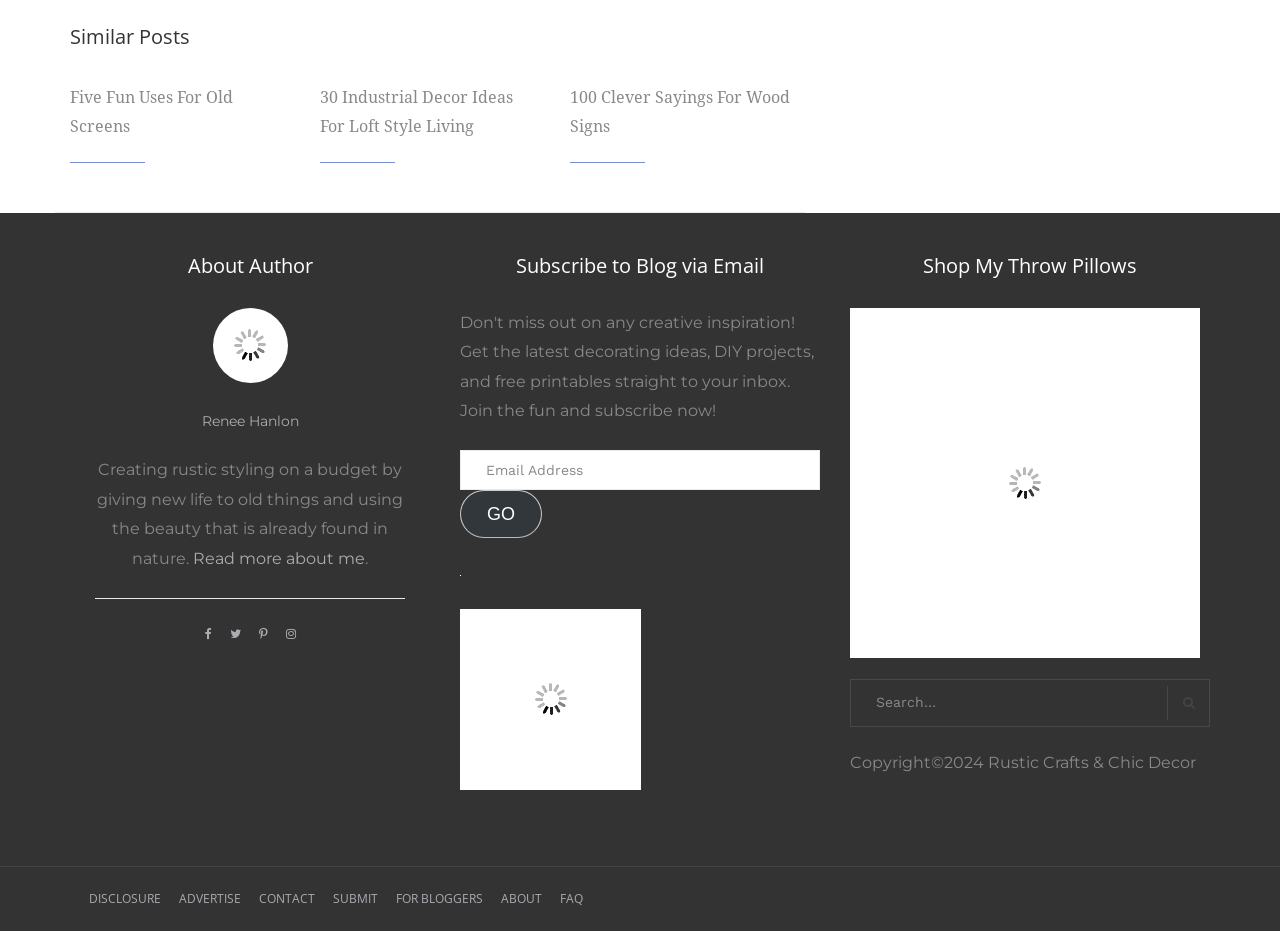How many social media links are there?
Using the information from the image, give a concise answer in one word or a short phrase.

4